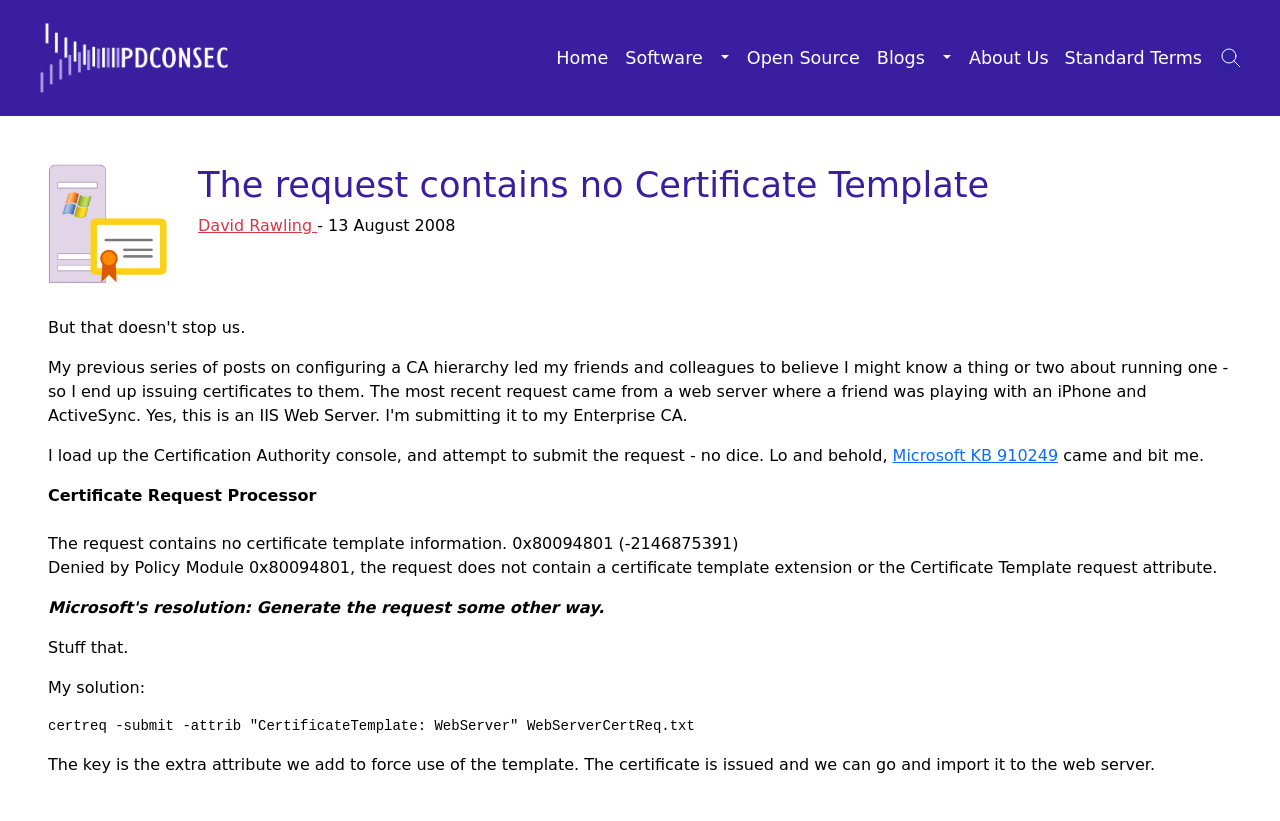Specify the bounding box coordinates of the area to click in order to follow the given instruction: "Click on the 'Home' link."

[0.428, 0.045, 0.481, 0.096]